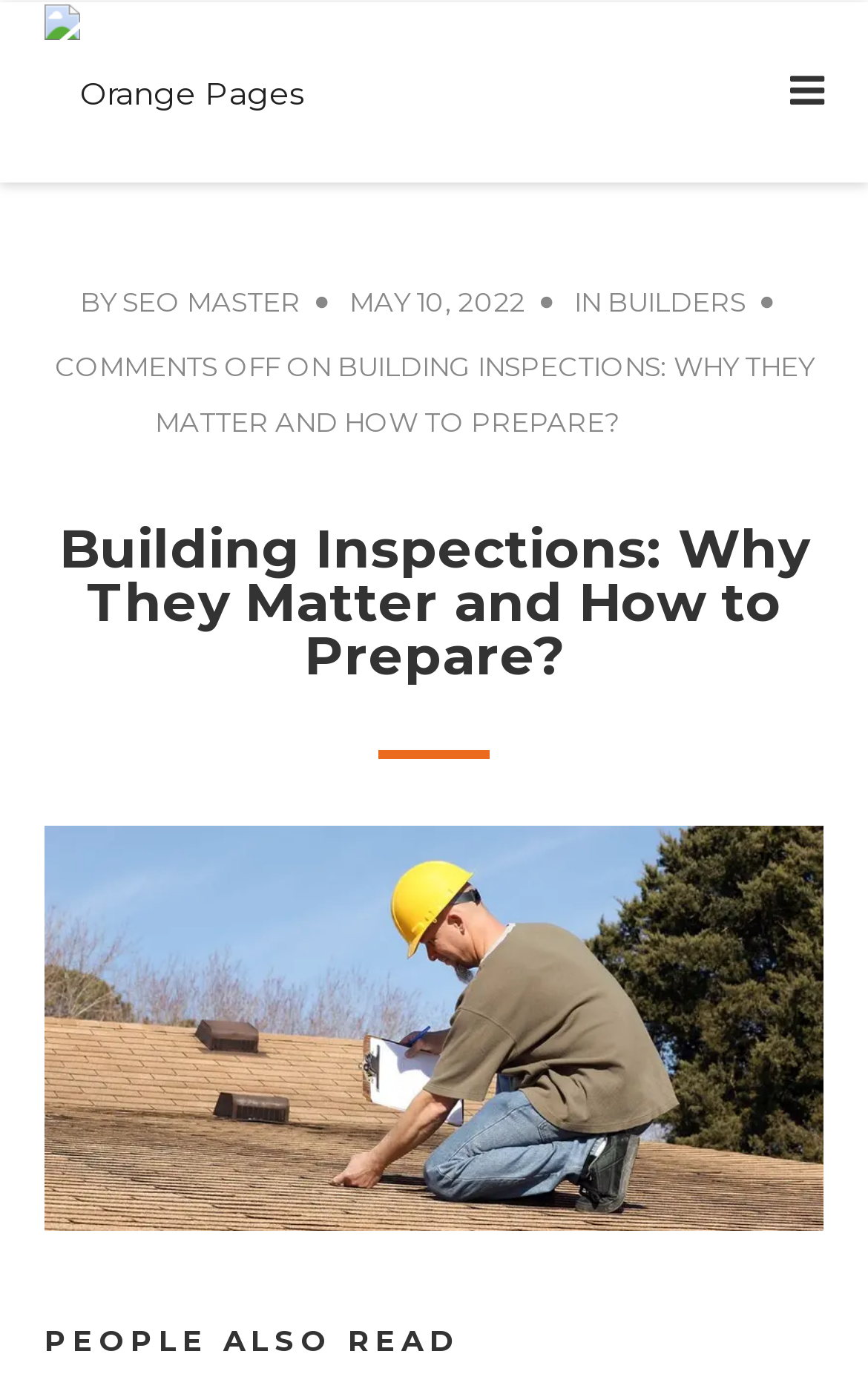Identify and provide the text content of the webpage's primary headline.

Building Inspections: Why They Matter and How to Prepare?